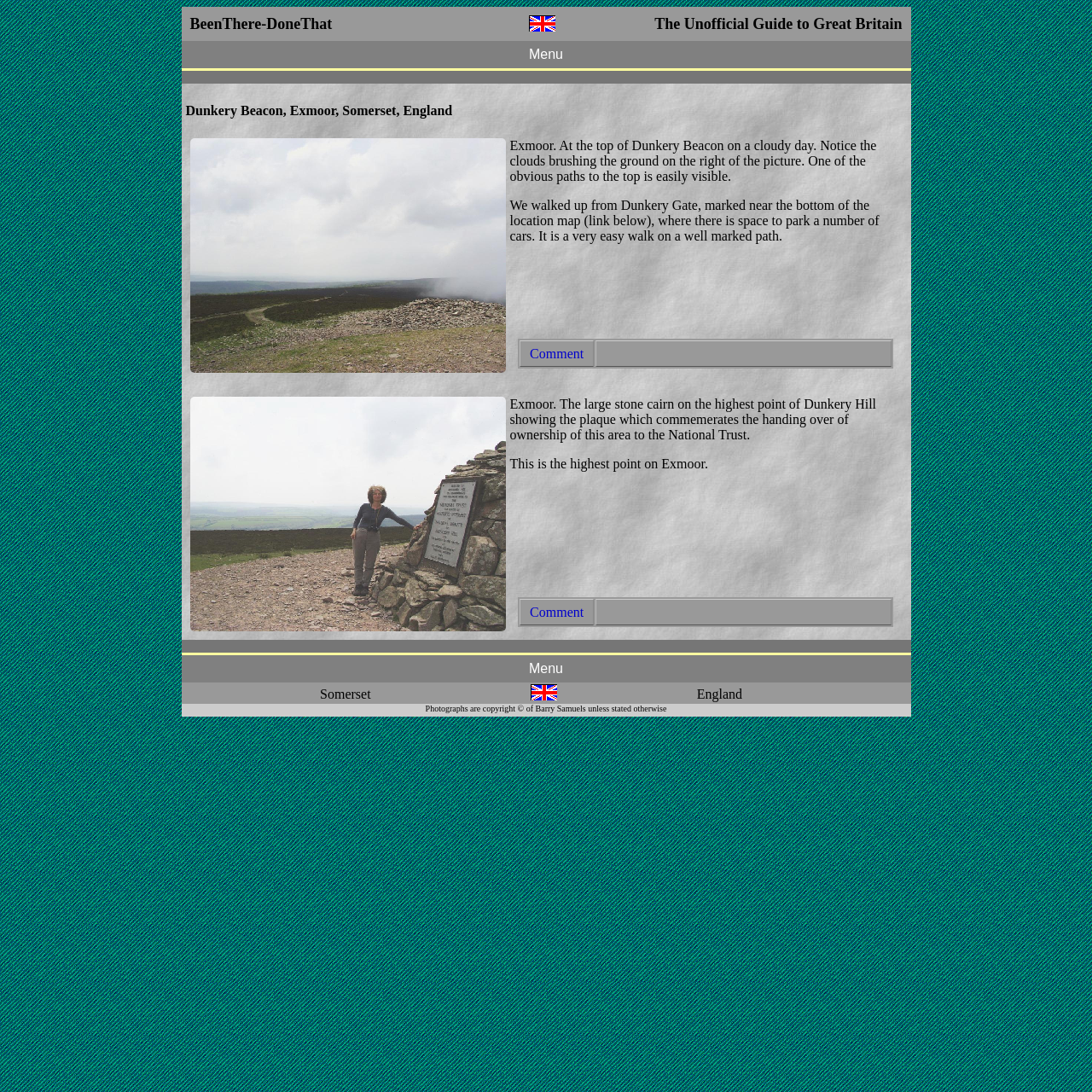What is the organization that owns the area of Dunkery Beacon?
Look at the image and answer the question with a single word or phrase.

National Trust